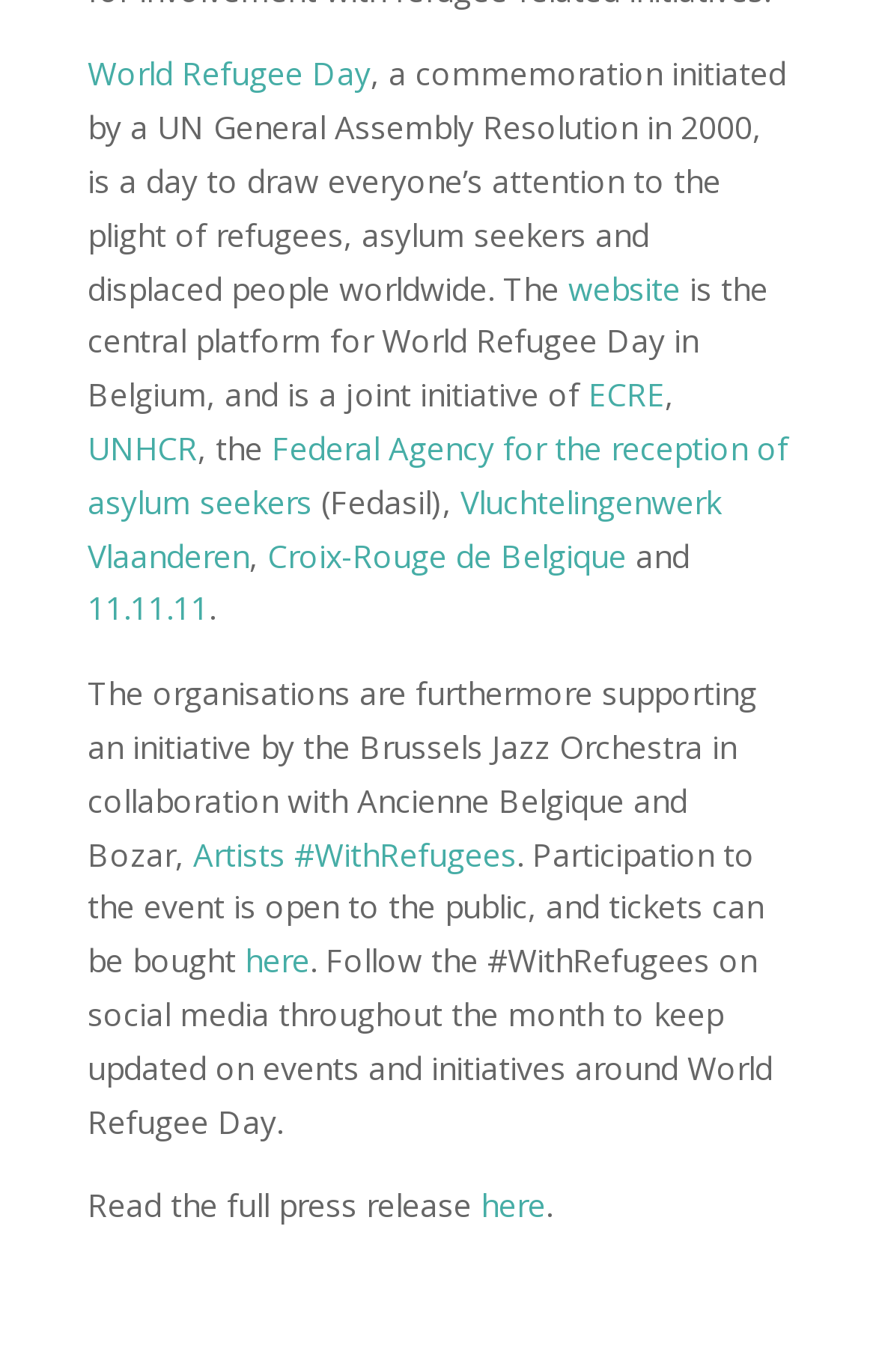Utilize the details in the image to thoroughly answer the following question: Who are the joint initiators of this website?

According to the text on the webpage, the website is a joint initiative of ECRE, UNHCR, the Federal Agency for the reception of asylum seekers, Vluchtelingenwerk Vlaanderen, Croix-Rouge de Belgique, and 11.11.11.